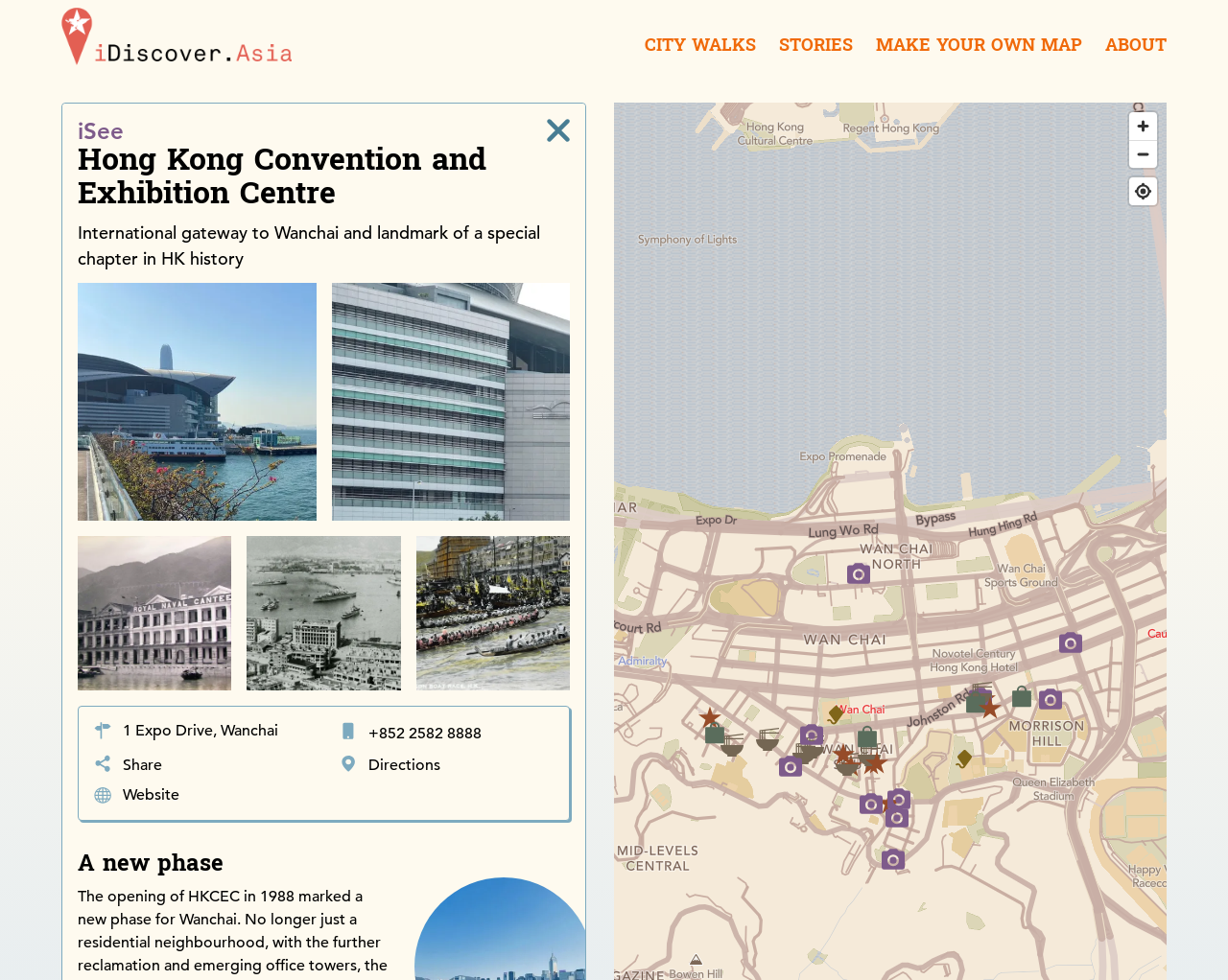Specify the bounding box coordinates of the element's area that should be clicked to execute the given instruction: "Explore iSee Hong Kong Convention and Exhibition Centre". The coordinates should be four float numbers between 0 and 1, i.e., [left, top, right, bottom].

[0.063, 0.121, 0.464, 0.216]